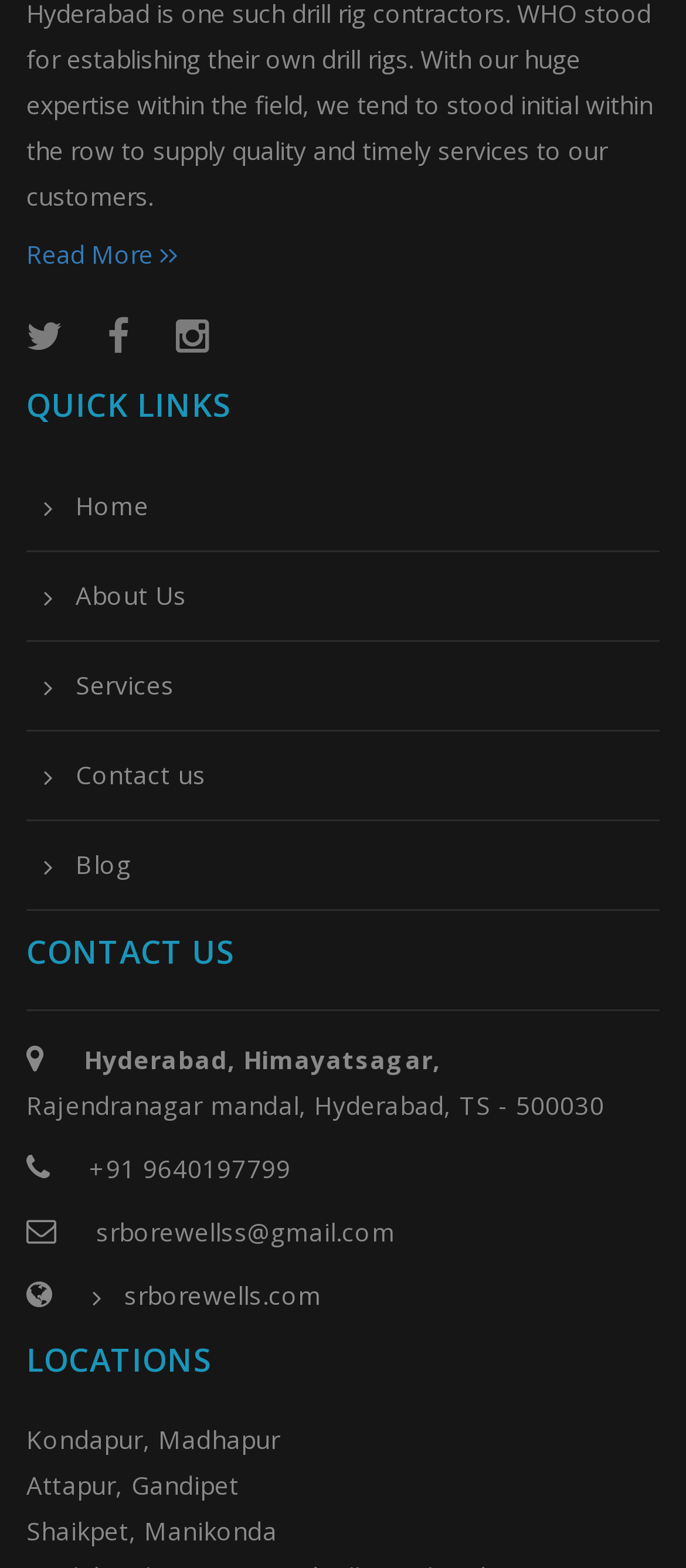Can you find the bounding box coordinates for the element that needs to be clicked to execute this instruction: "Click on the image"? The coordinates should be given as four float numbers between 0 and 1, i.e., [left, top, right, bottom].

None